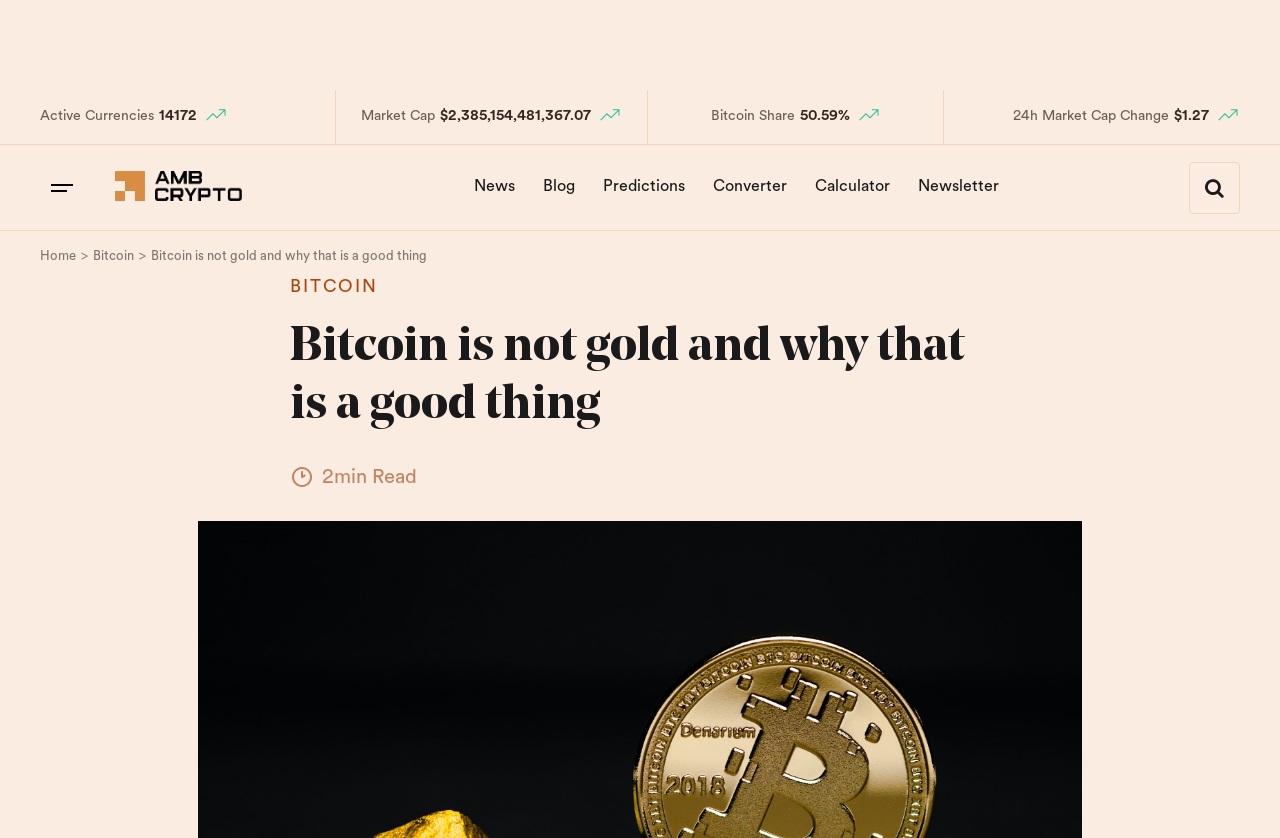Use a single word or phrase to answer the question:
What is the percentage of Bitcoin's share in the market?

50.59%